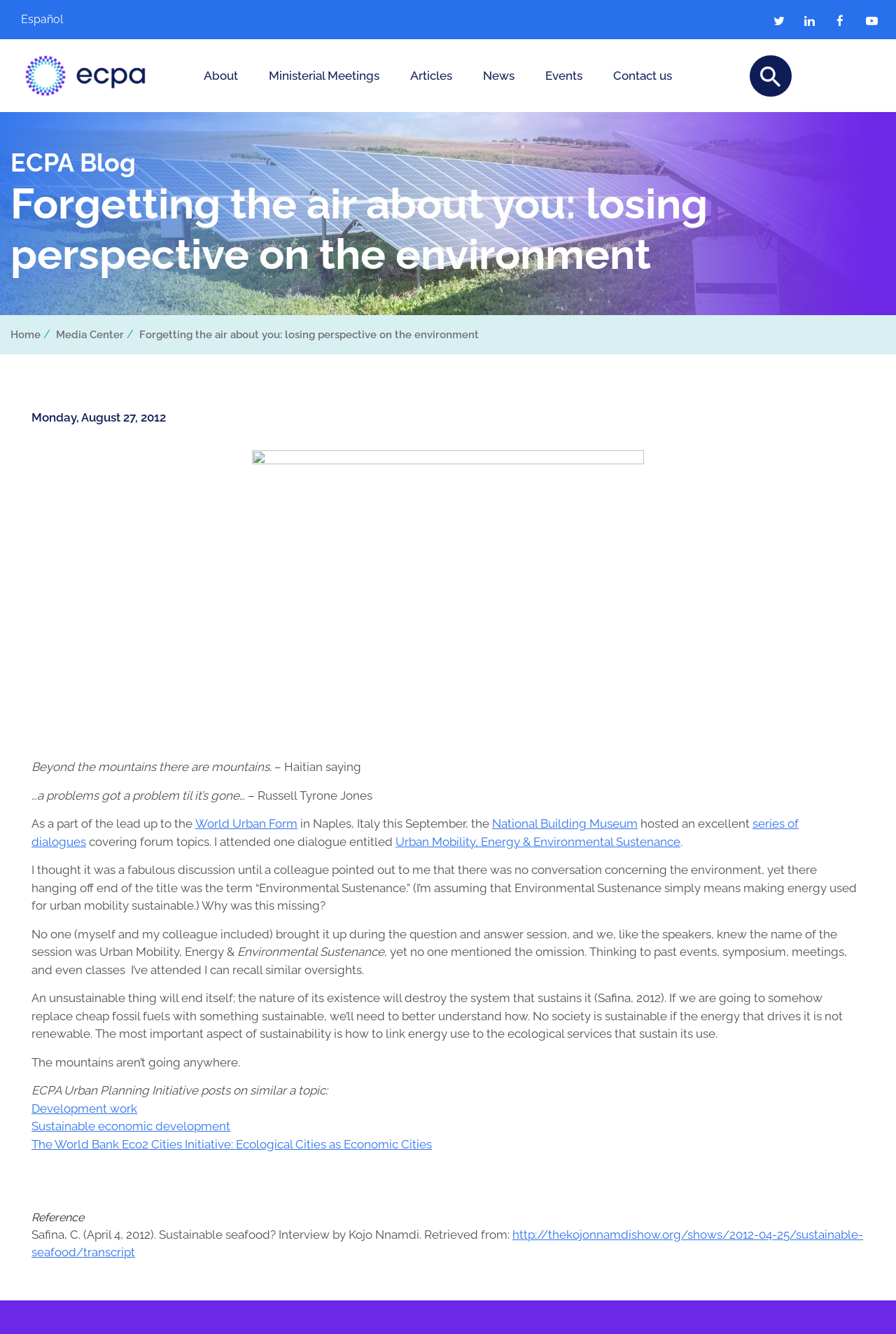Show the bounding box coordinates of the element that should be clicked to complete the task: "Explore the 'Development work' post".

[0.035, 0.826, 0.153, 0.836]